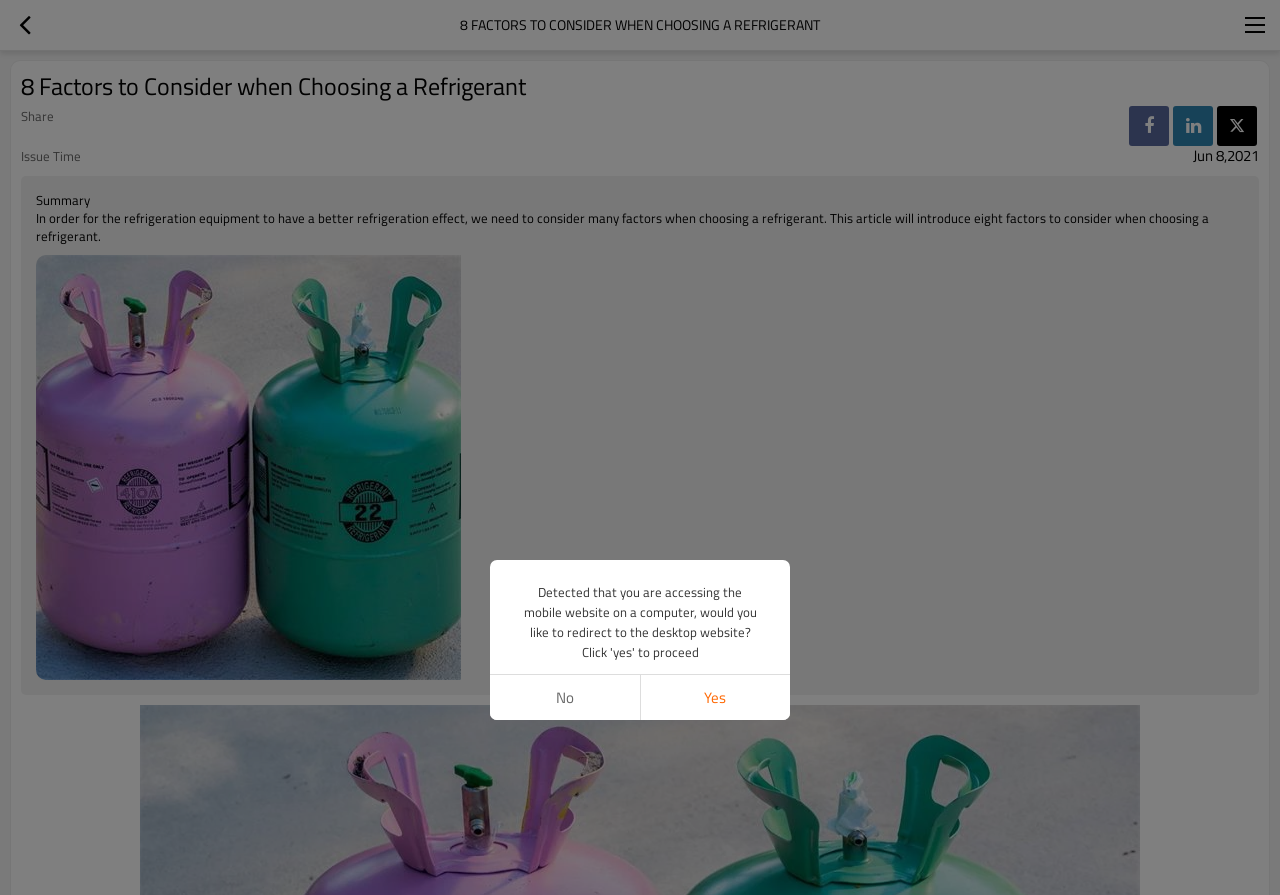Answer the following query with a single word or phrase:
What is the title of the article?

8 Factors to Consider when Choosing a Refrigerant